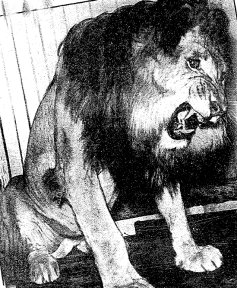What is the title of the article associated with the image?
Based on the image content, provide your answer in one word or a short phrase.

MAN-EATERS!